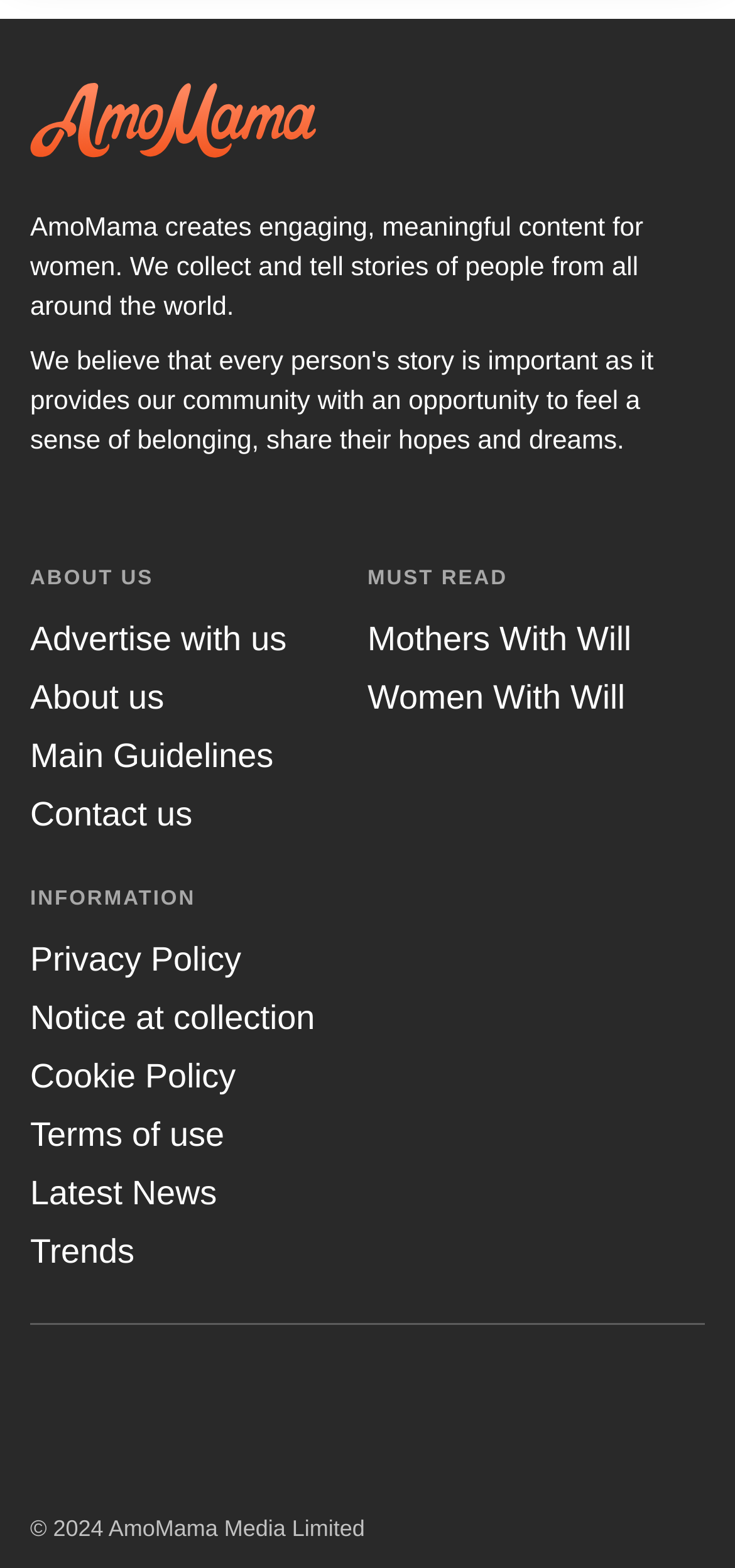Locate the bounding box coordinates of the element that should be clicked to execute the following instruction: "Follow on Instagram".

[0.041, 0.874, 0.164, 0.932]